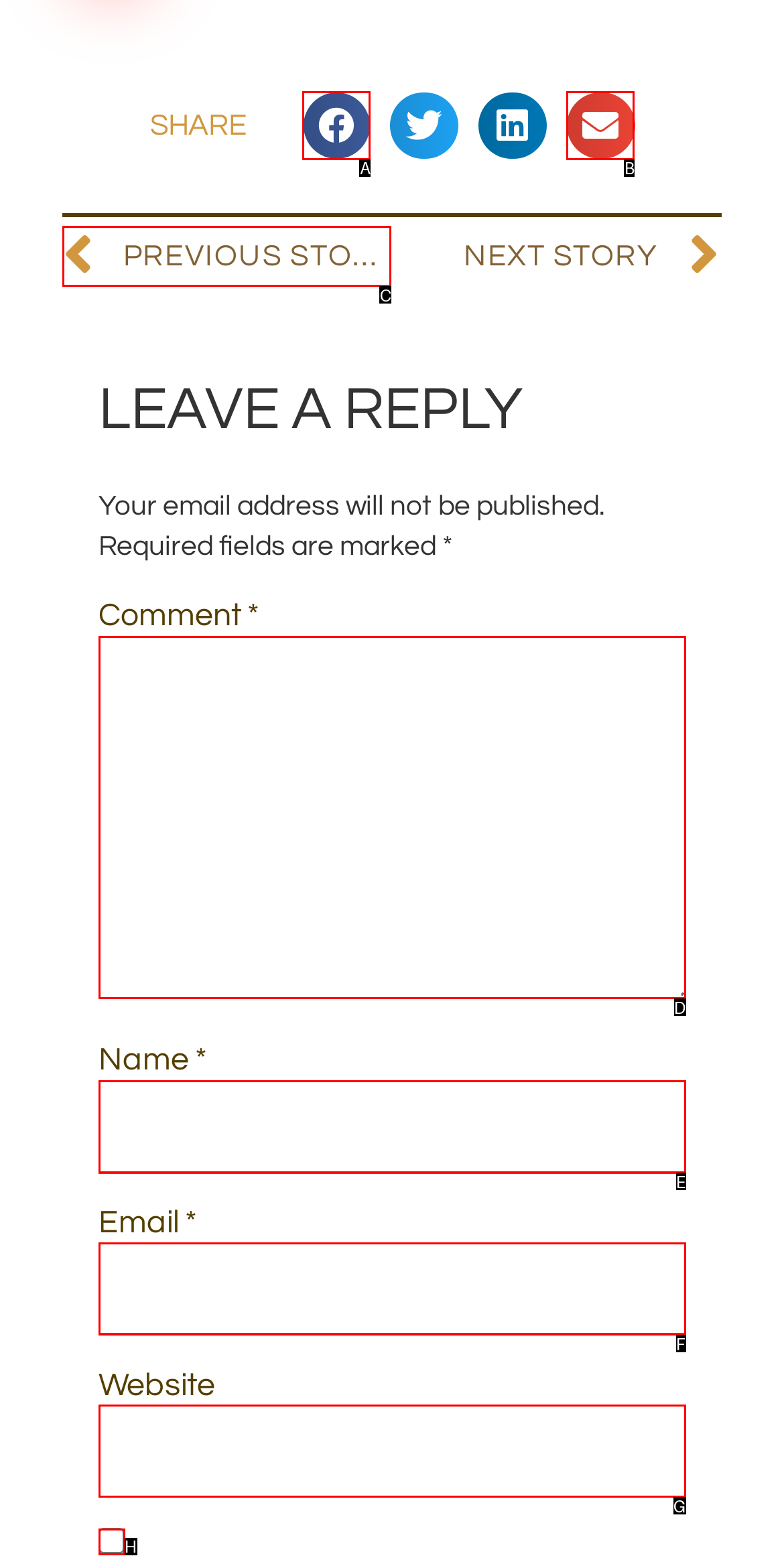Point out the option that aligns with the description: parent_node: Name * name="author"
Provide the letter of the corresponding choice directly.

E